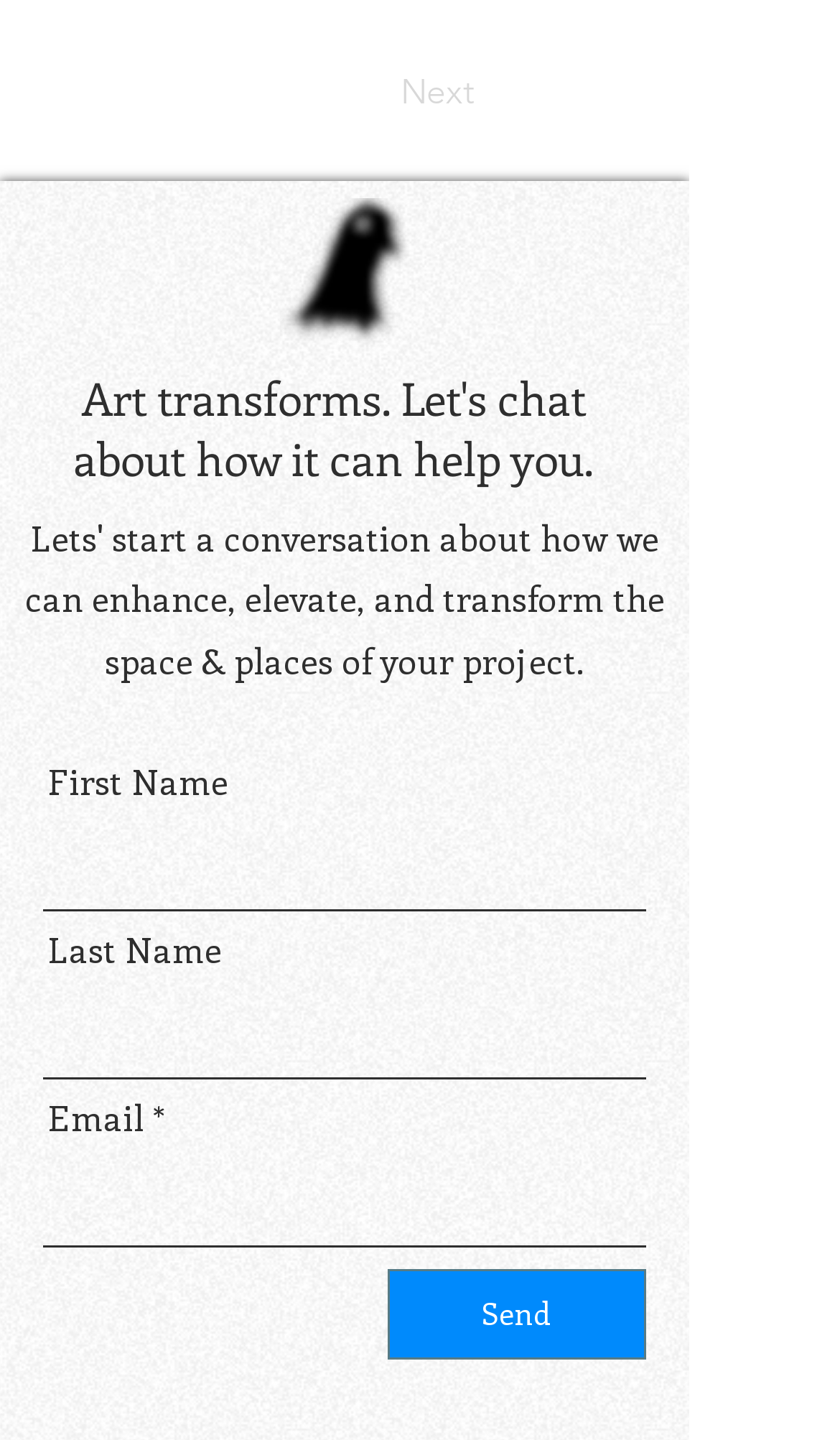Please provide the bounding box coordinates for the UI element as described: "name="last-name"". The coordinates must be four floats between 0 and 1, represented as [left, top, right, bottom].

[0.051, 0.685, 0.769, 0.75]